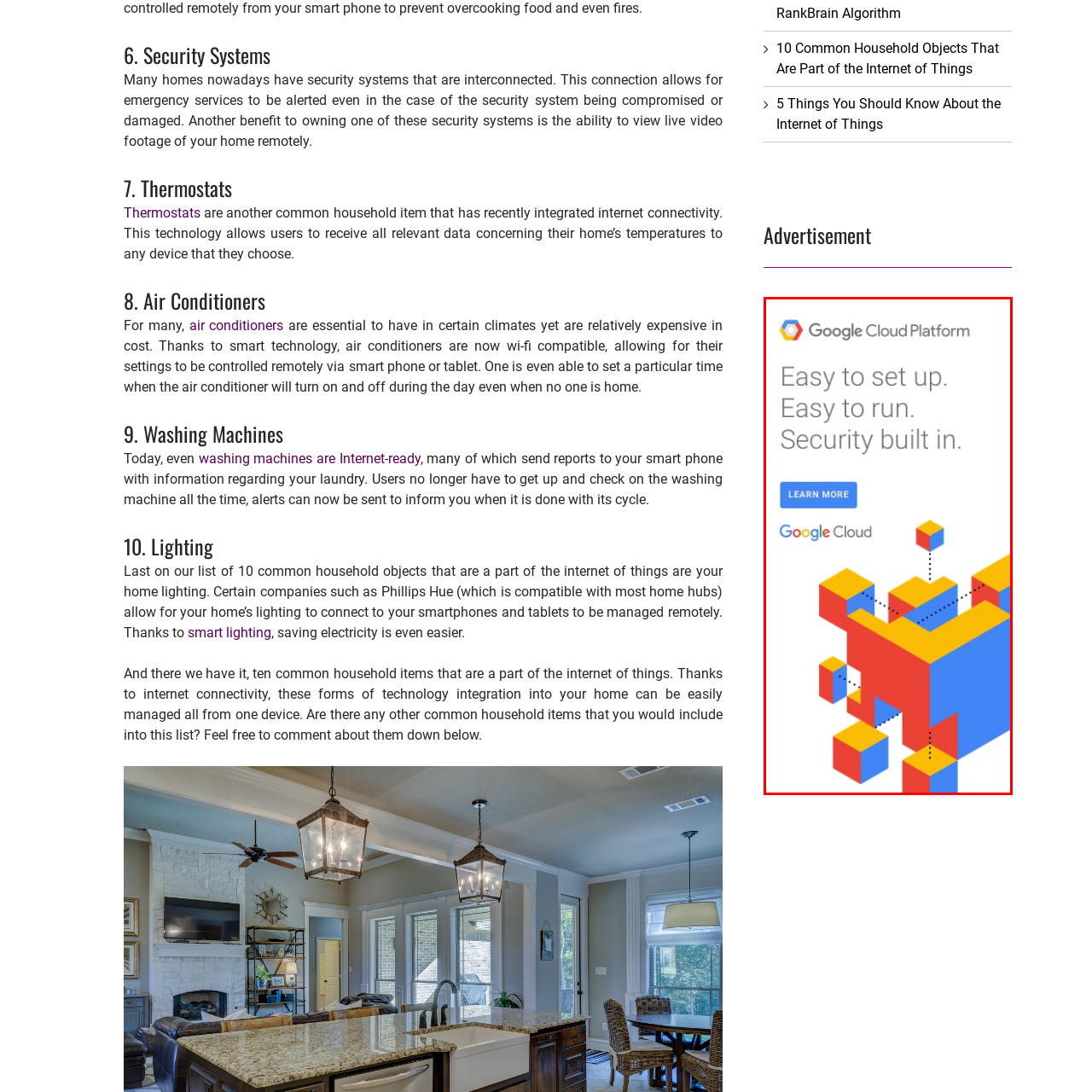Look closely at the image highlighted by the red bounding box and supply a detailed explanation in response to the following question: What is the purpose of the 'LEARN MORE' button?

The 'LEARN MORE' button is a call-to-action that invites viewers to engage further with the Google Cloud Platform, suggesting that its purpose is to encourage users to learn more about the platform and its features.